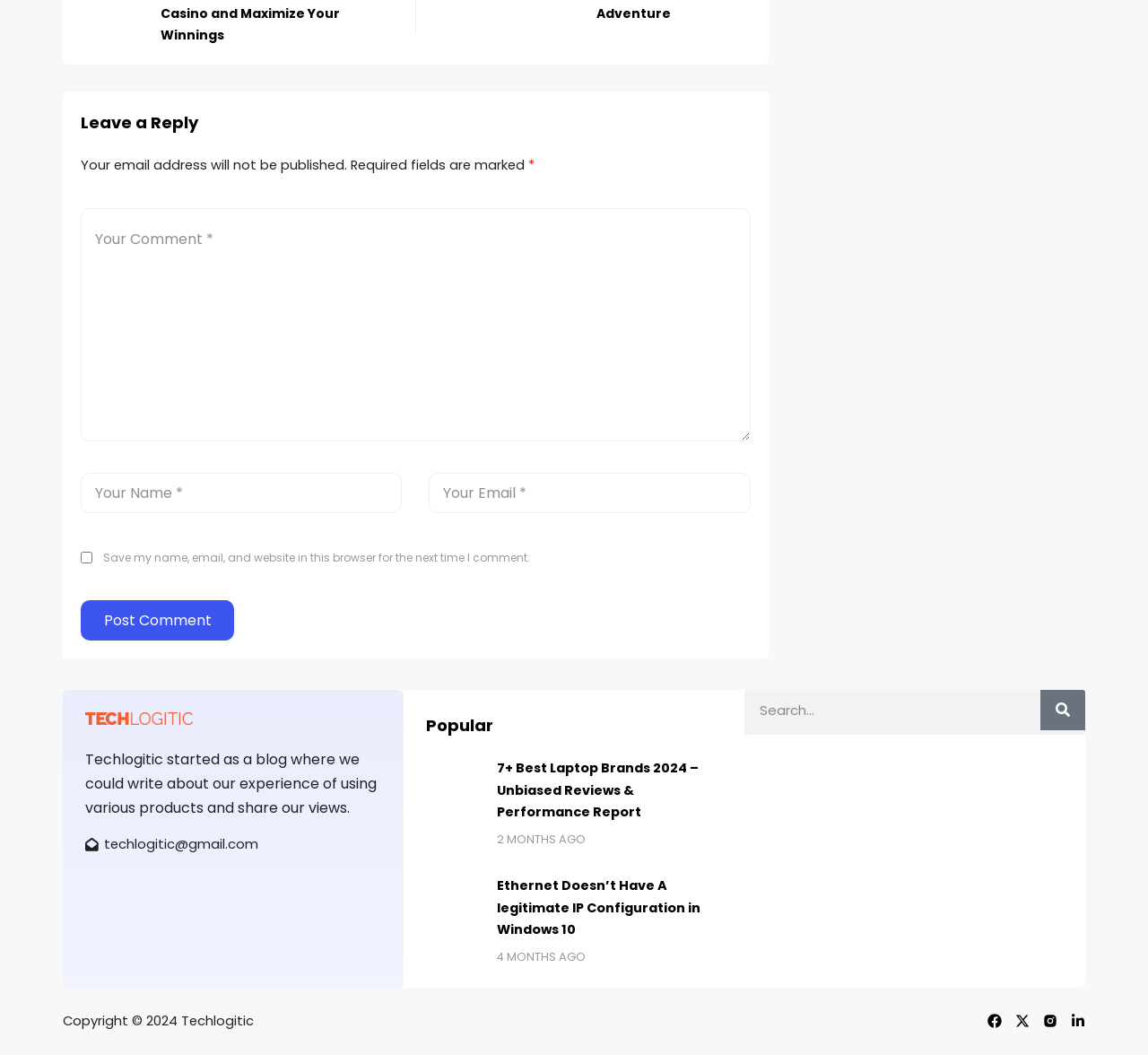Using the elements shown in the image, answer the question comprehensively: What is the purpose of the text box labeled 'Your Comment *'?

The text box labeled 'Your Comment *' is required and is located below the 'Leave a Reply' heading, indicating that it is for users to leave a comment on the webpage.